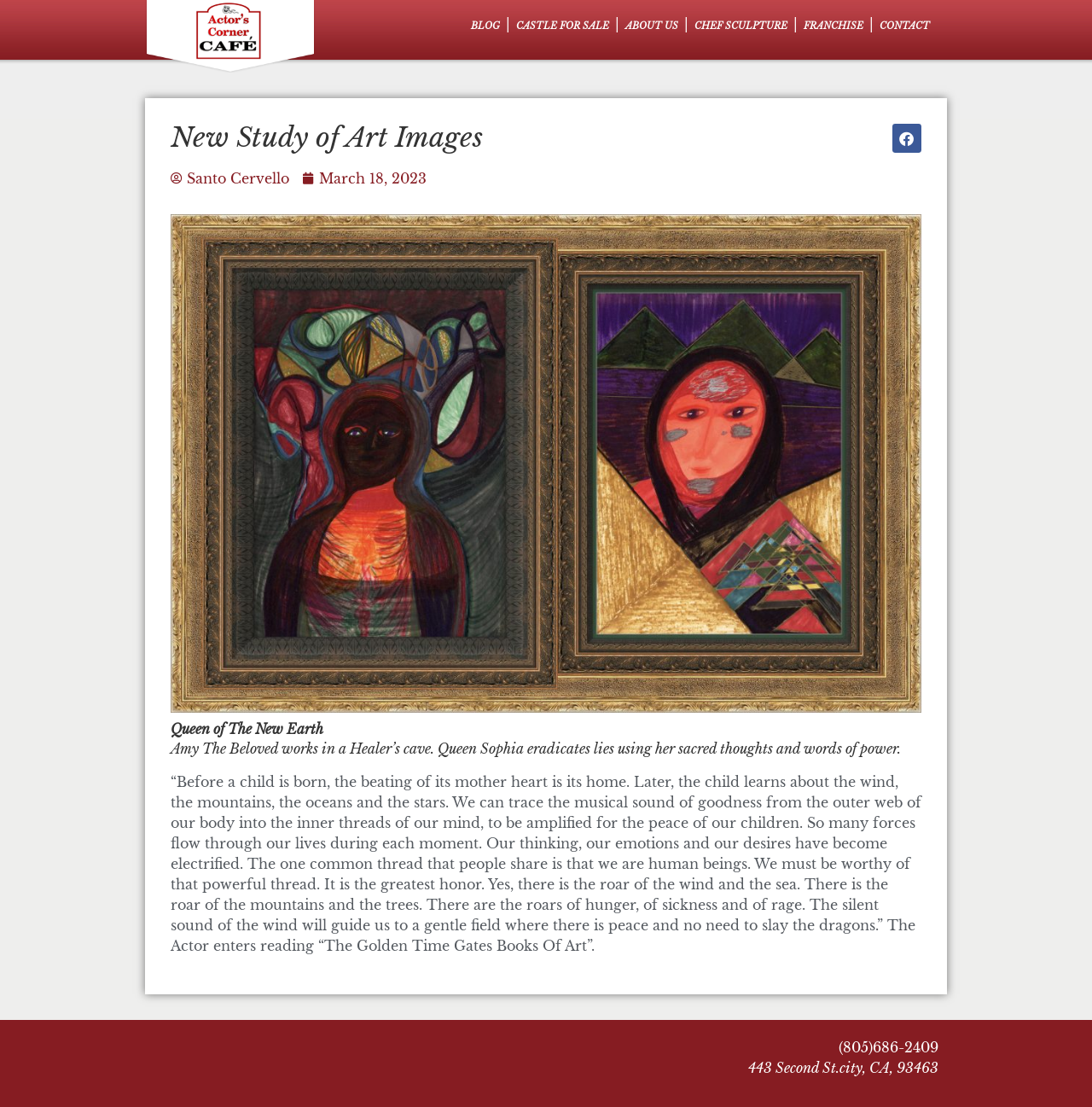Identify the bounding box for the UI element described as: "Castle for Sale". The coordinates should be four float numbers between 0 and 1, i.e., [left, top, right, bottom].

[0.467, 0.014, 0.563, 0.032]